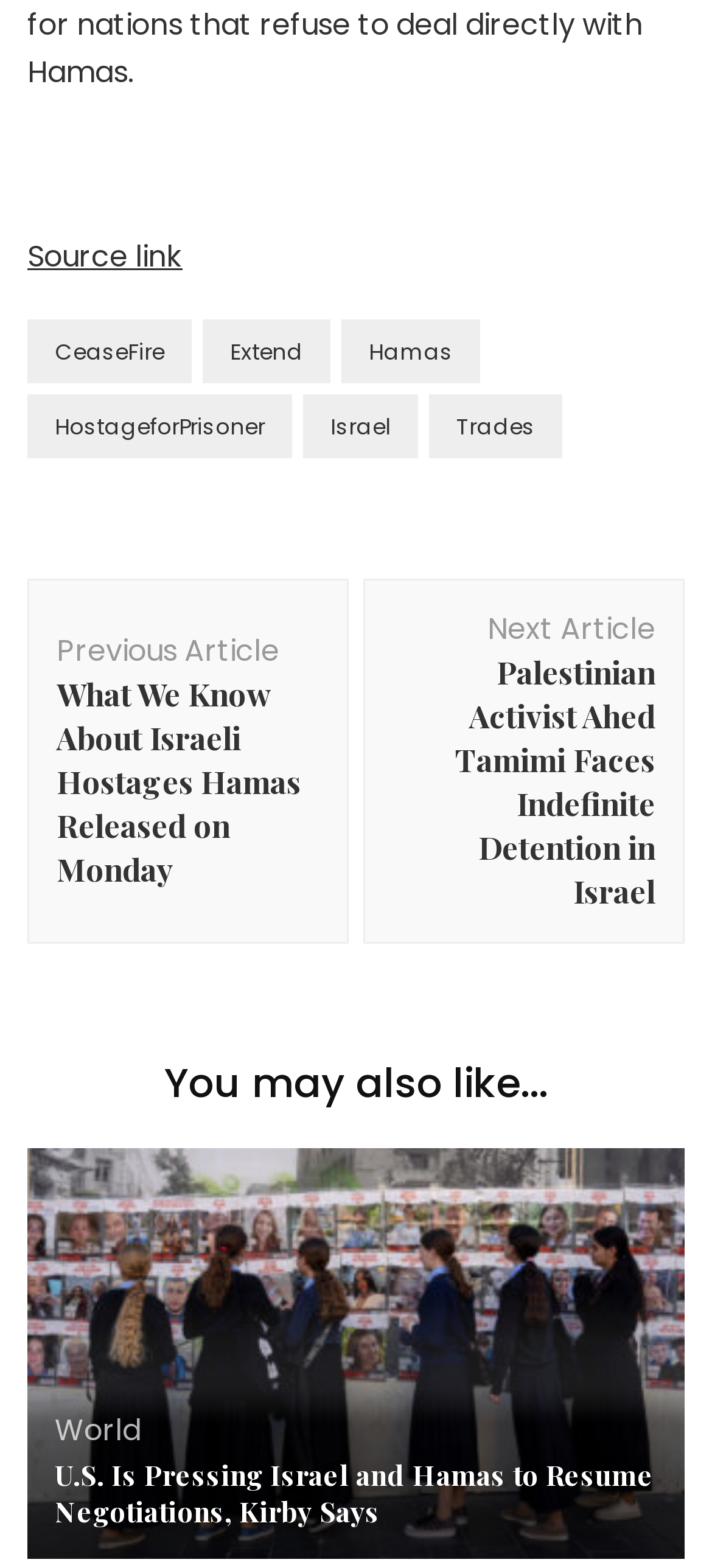How many links are present in the footer section? Examine the screenshot and reply using just one word or a brief phrase.

6